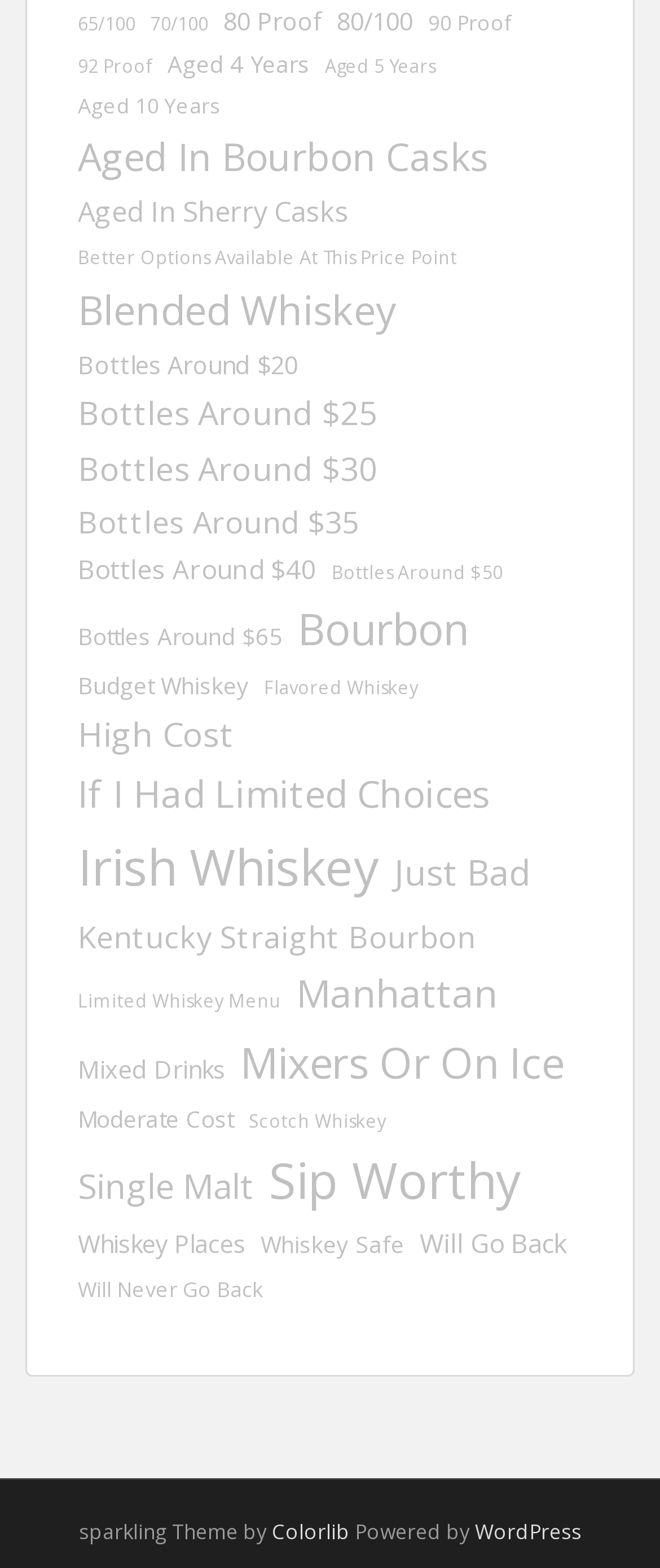Utilize the details in the image to give a detailed response to the question: How many items are in the 'Aged In Bourbon Casks' category?

The link 'Aged In Bourbon Casks' has a description '(20 items)' next to it, indicating that there are 20 items in this category.